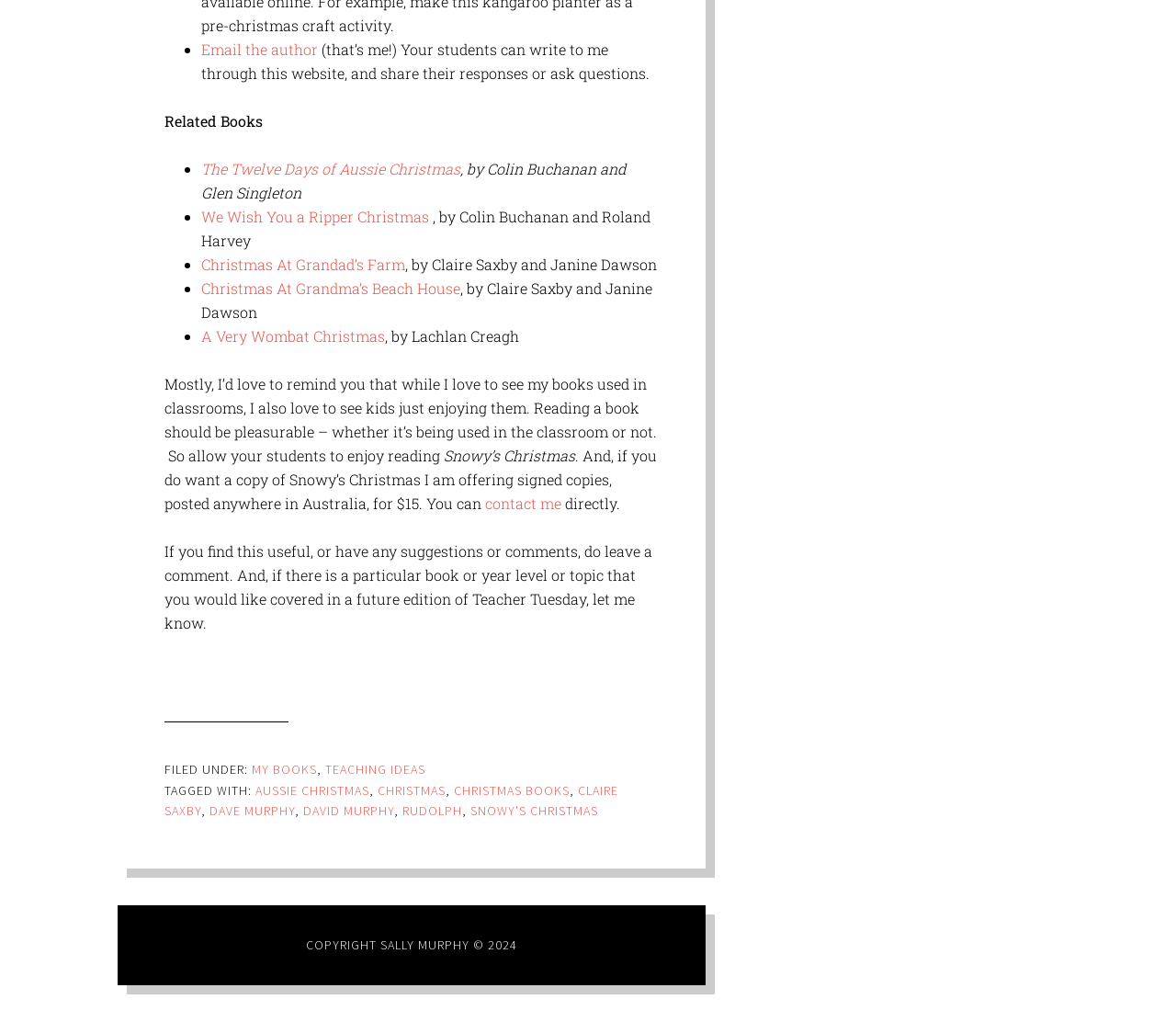Locate the UI element that matches the description snowy's christmas in the webpage screenshot. Return the bounding box coordinates in the format (top-left x, top-left y, bottom-right x, bottom-right y), with values ranging from 0 to 1.

[0.4, 0.785, 0.509, 0.802]